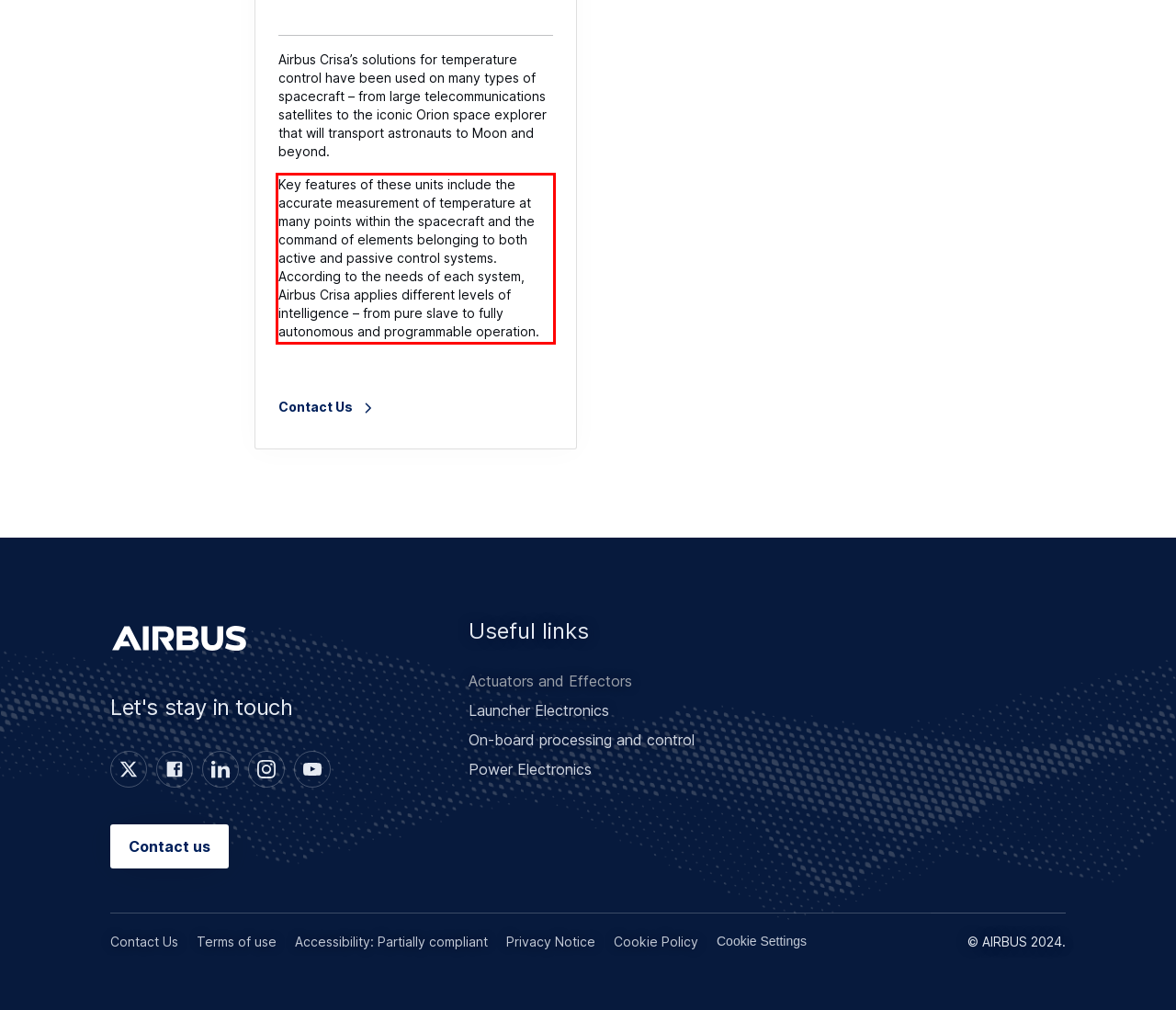Given the screenshot of a webpage, identify the red rectangle bounding box and recognize the text content inside it, generating the extracted text.

Key features of these units include the accurate measurement of temperature at many points within the spacecraft and the command of elements belonging to both active and passive control systems. According to the needs of each system, Airbus Crisa applies different levels of intelligence – from pure slave to fully autonomous and programmable operation.